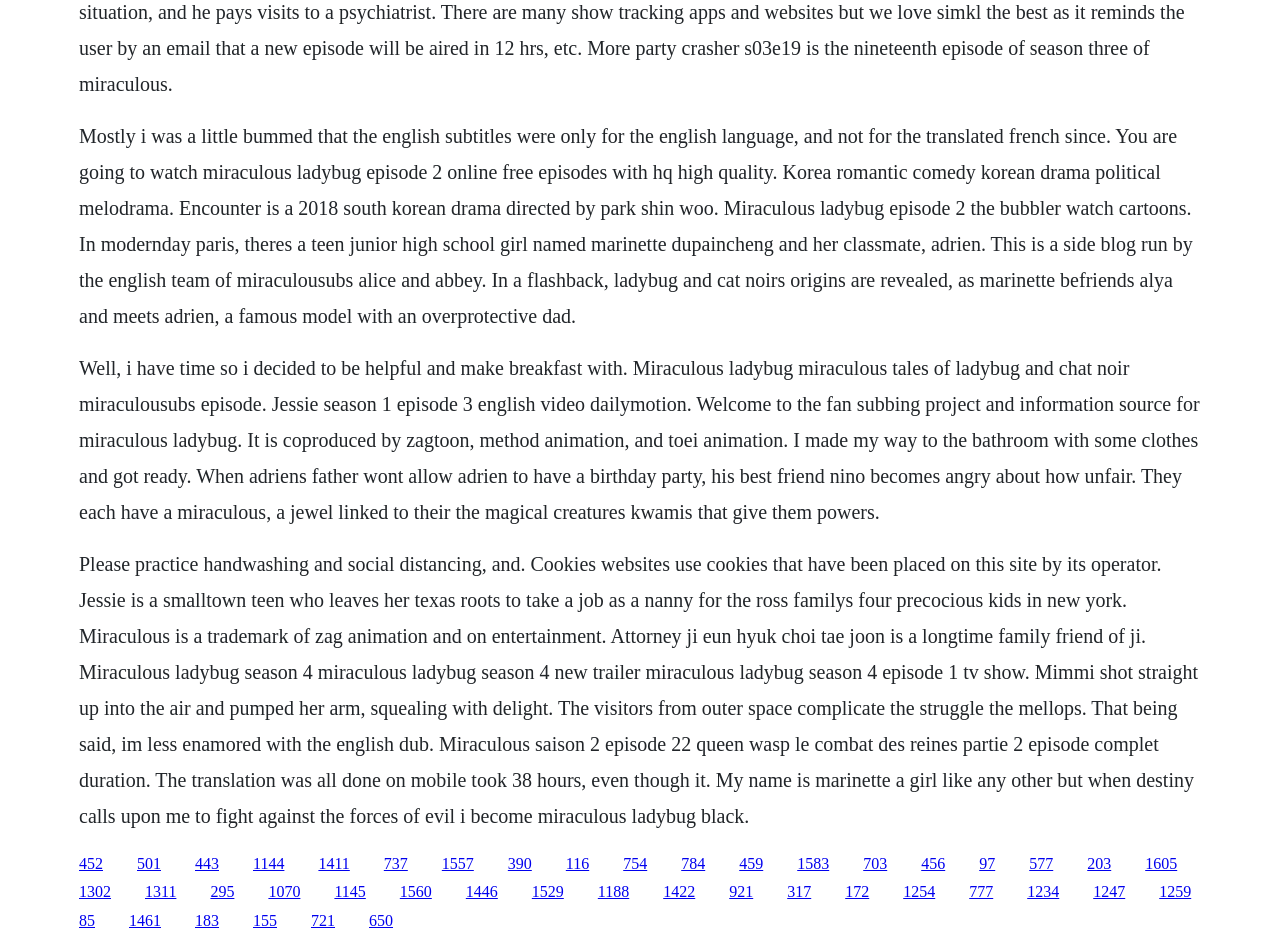Find the bounding box coordinates of the element I should click to carry out the following instruction: "Click the link '1411'".

[0.249, 0.905, 0.273, 0.923]